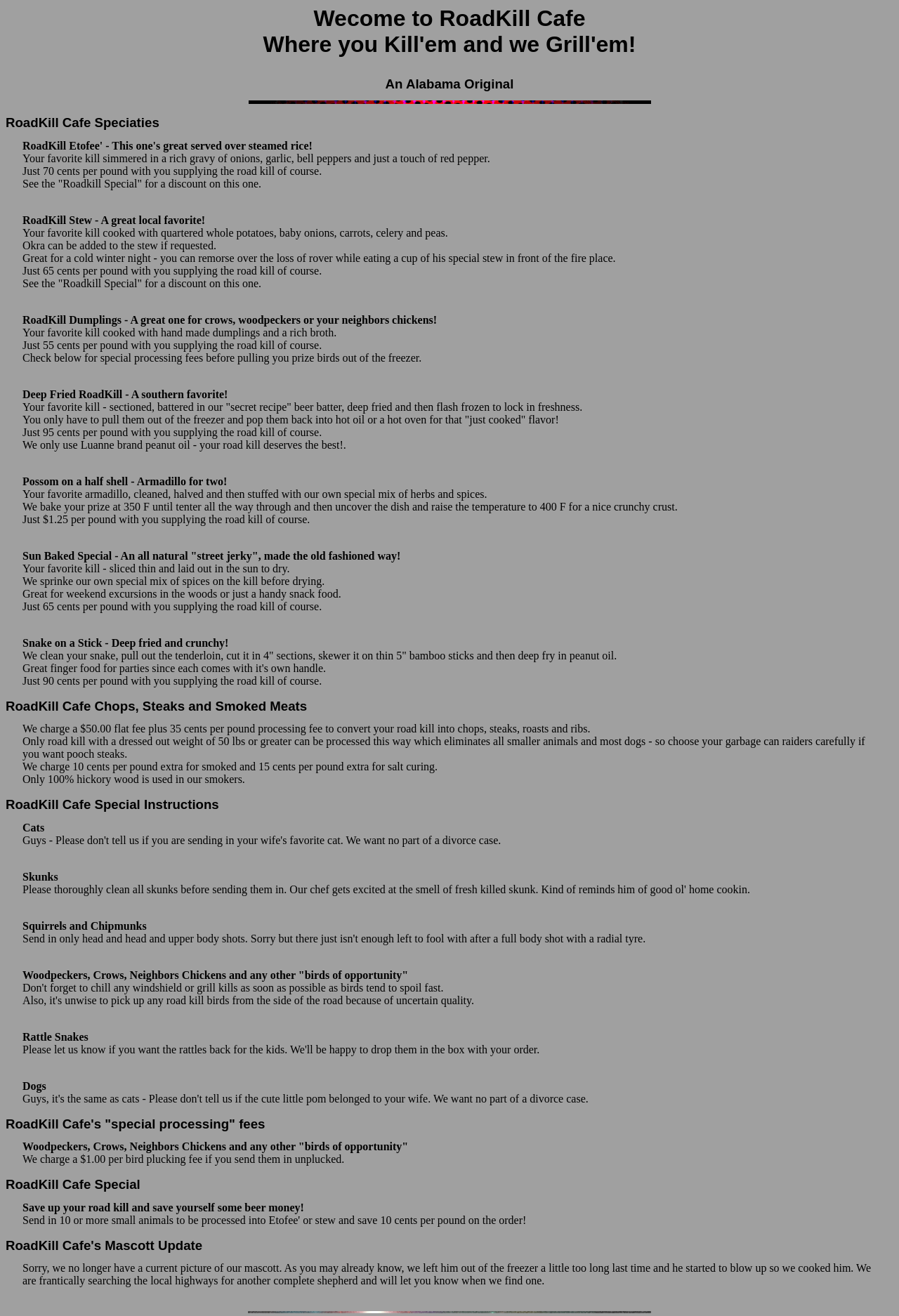What is the primary heading on this webpage?

An Alabama Original